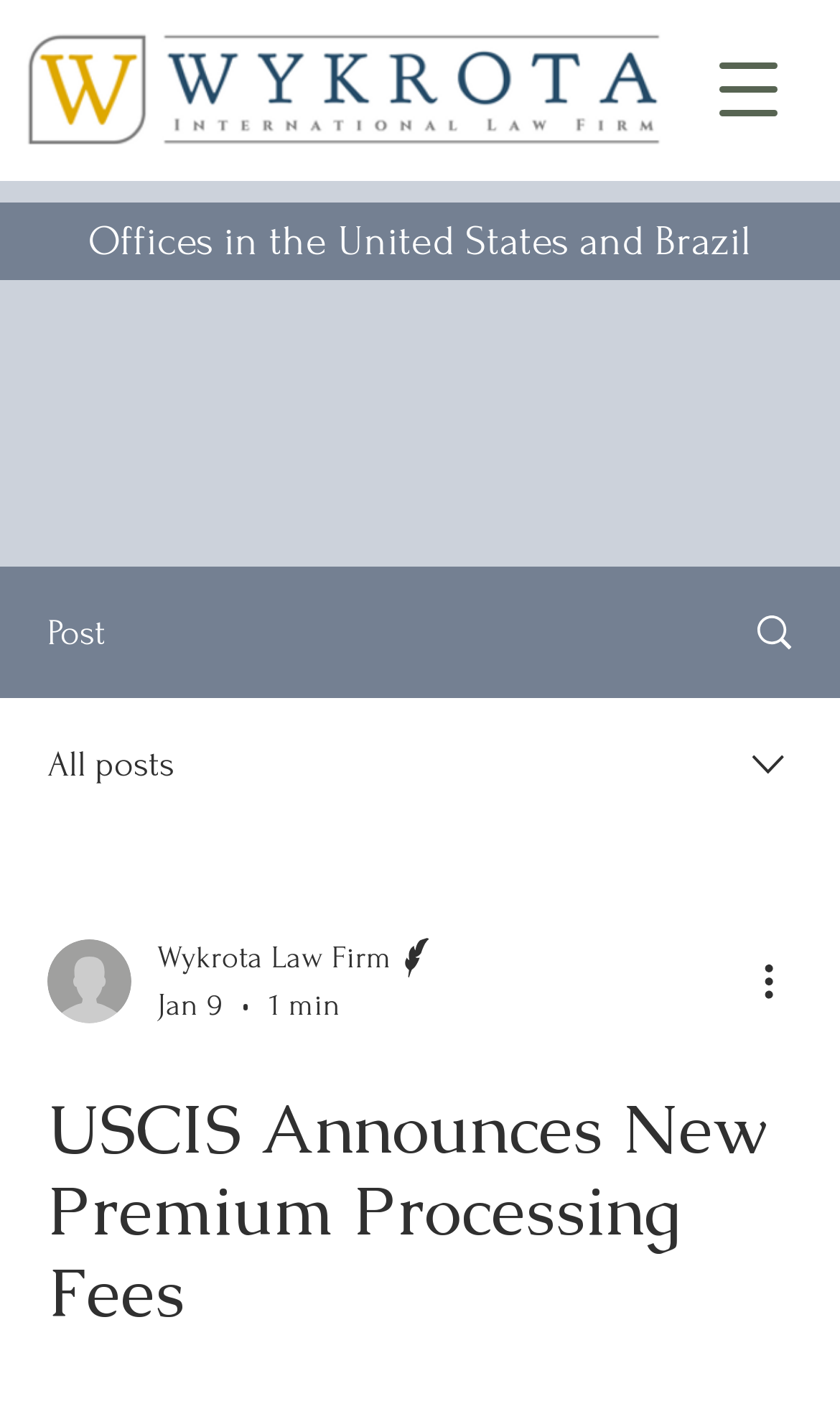What is the topic of the latest post?
Provide a thorough and detailed answer to the question.

I determined the topic of the latest post by looking at the heading 'USCIS Announces New Premium Processing Fees' which is located at the bottom of the webpage. This heading is likely to be the title of the latest post.